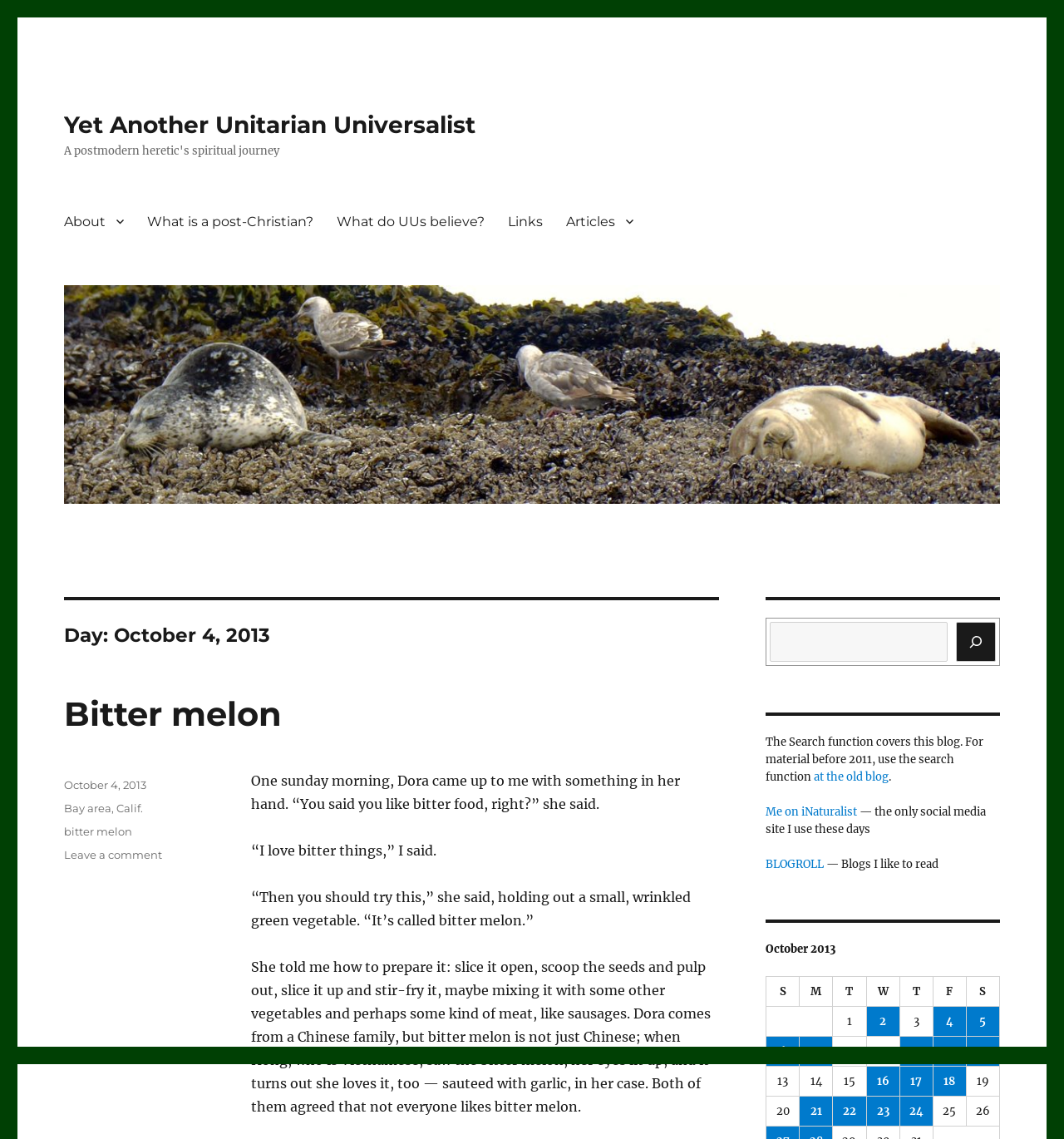Please find and report the bounding box coordinates of the element to click in order to perform the following action: "Click on the 'About' link". The coordinates should be expressed as four float numbers between 0 and 1, in the format [left, top, right, bottom].

[0.049, 0.179, 0.128, 0.209]